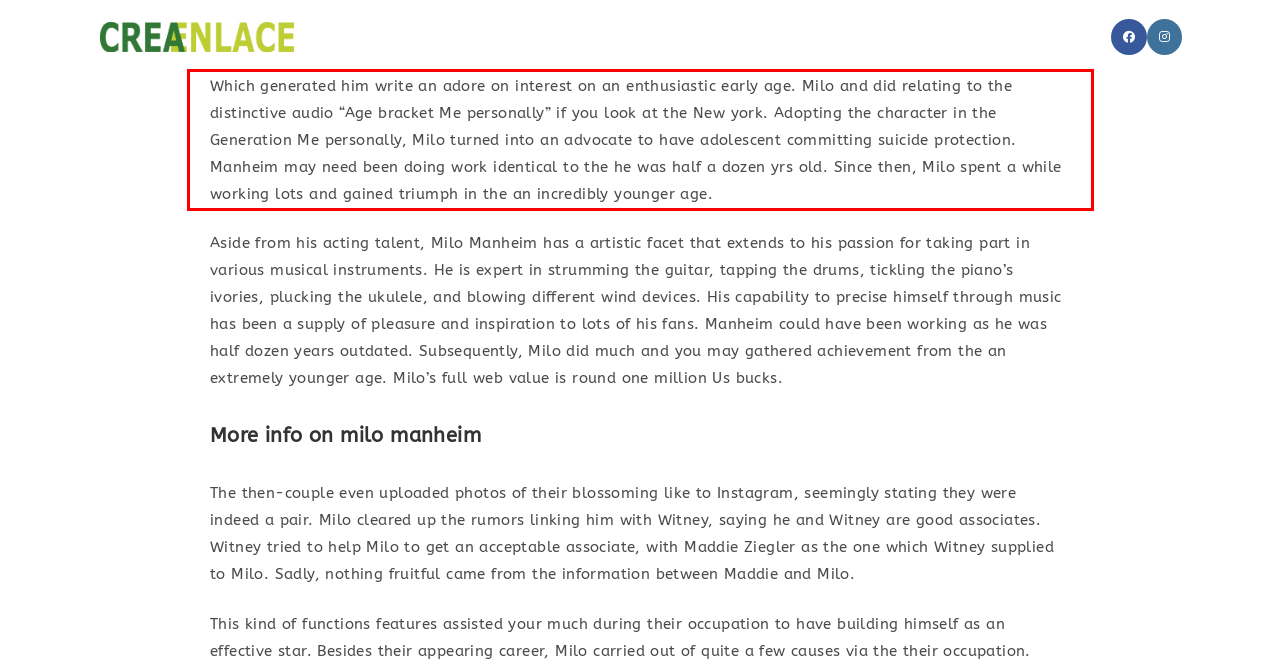Using the provided screenshot, read and generate the text content within the red-bordered area.

Which generated him write an adore on interest on an enthusiastic early age. Milo and did relating to the distinctive audio “Age bracket Me personally” if you look at the New york. Adopting the character in the Generation Me personally, Milo turned into an advocate to have adolescent committing suicide protection. Manheim may need been doing work identical to the he was half a dozen yrs old. Since then, Milo spent a while working lots and gained triumph in the an incredibly younger age.